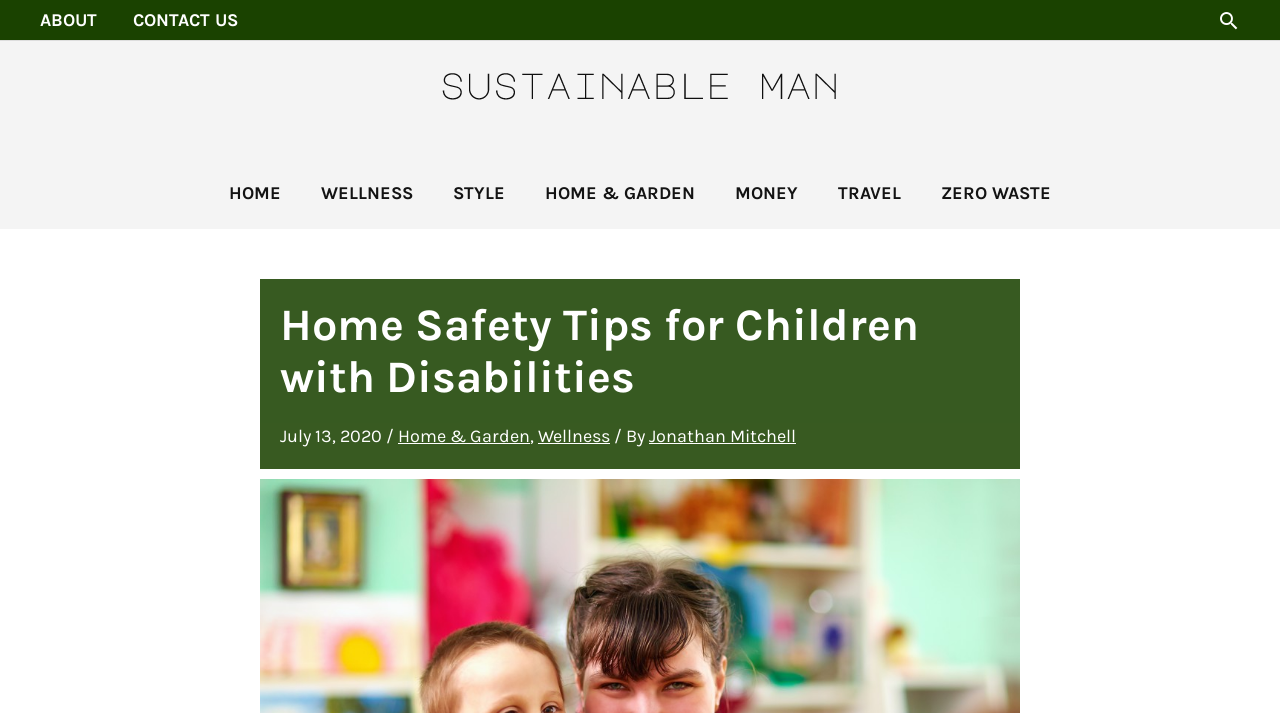Locate the bounding box coordinates of the area you need to click to fulfill this instruction: 'go to about page'. The coordinates must be in the form of four float numbers ranging from 0 to 1: [left, top, right, bottom].

[0.031, 0.0, 0.09, 0.056]